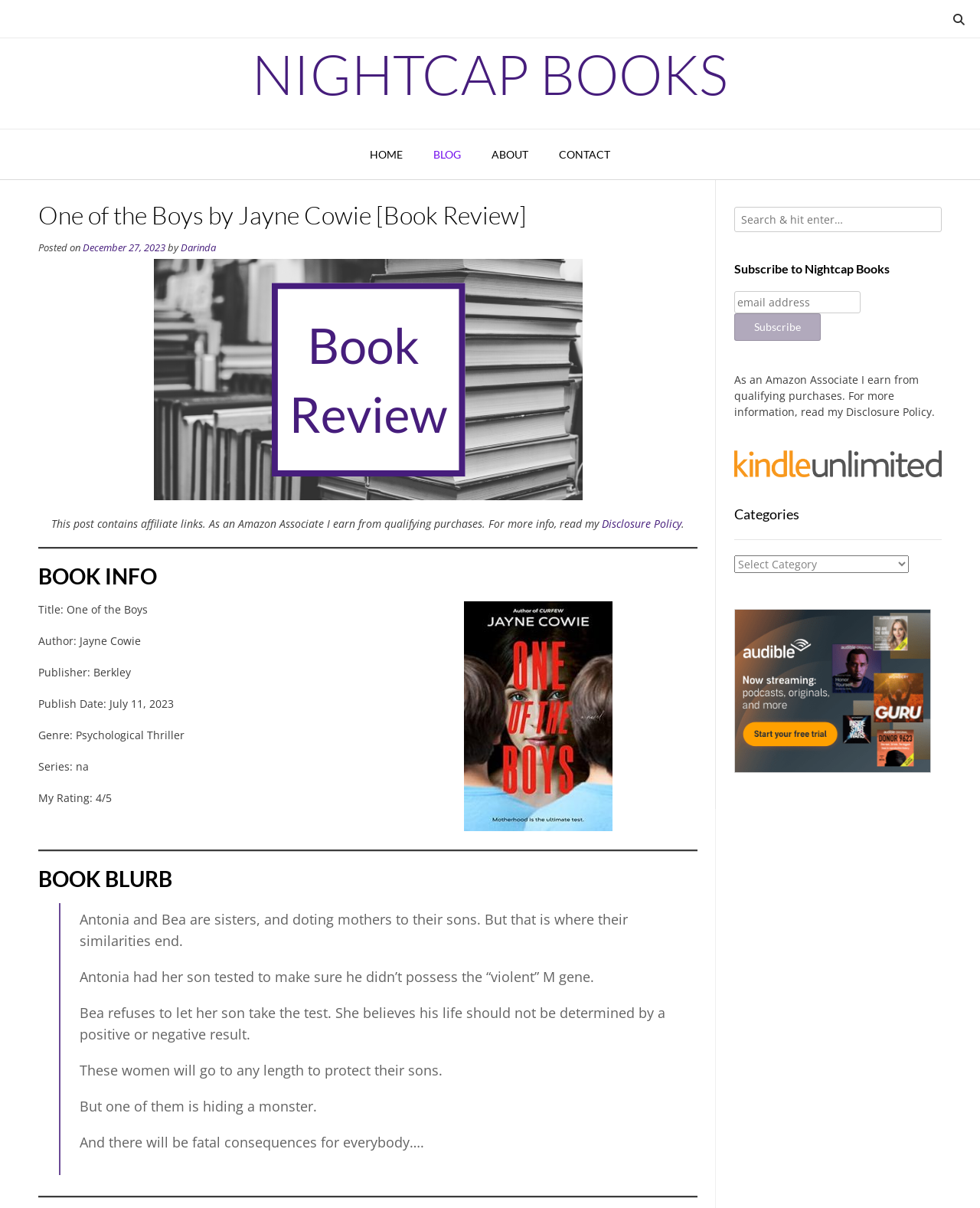Determine the bounding box for the described HTML element: "name="EMAIL" placeholder="email address"". Ensure the coordinates are four float numbers between 0 and 1 in the format [left, top, right, bottom].

[0.749, 0.241, 0.878, 0.259]